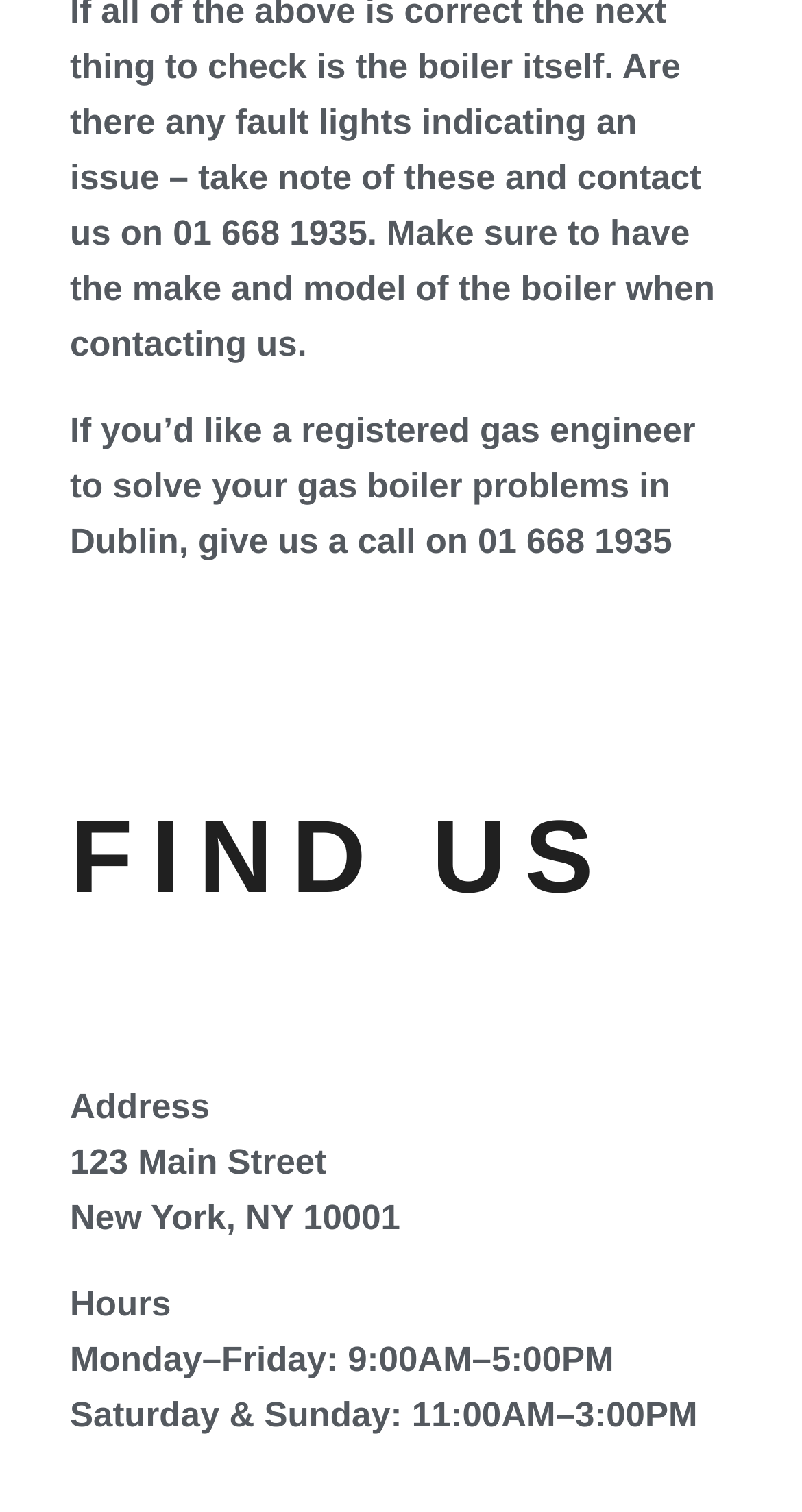Identify the bounding box of the UI component described as: "Search".

[0.0, 0.16, 0.928, 0.376]